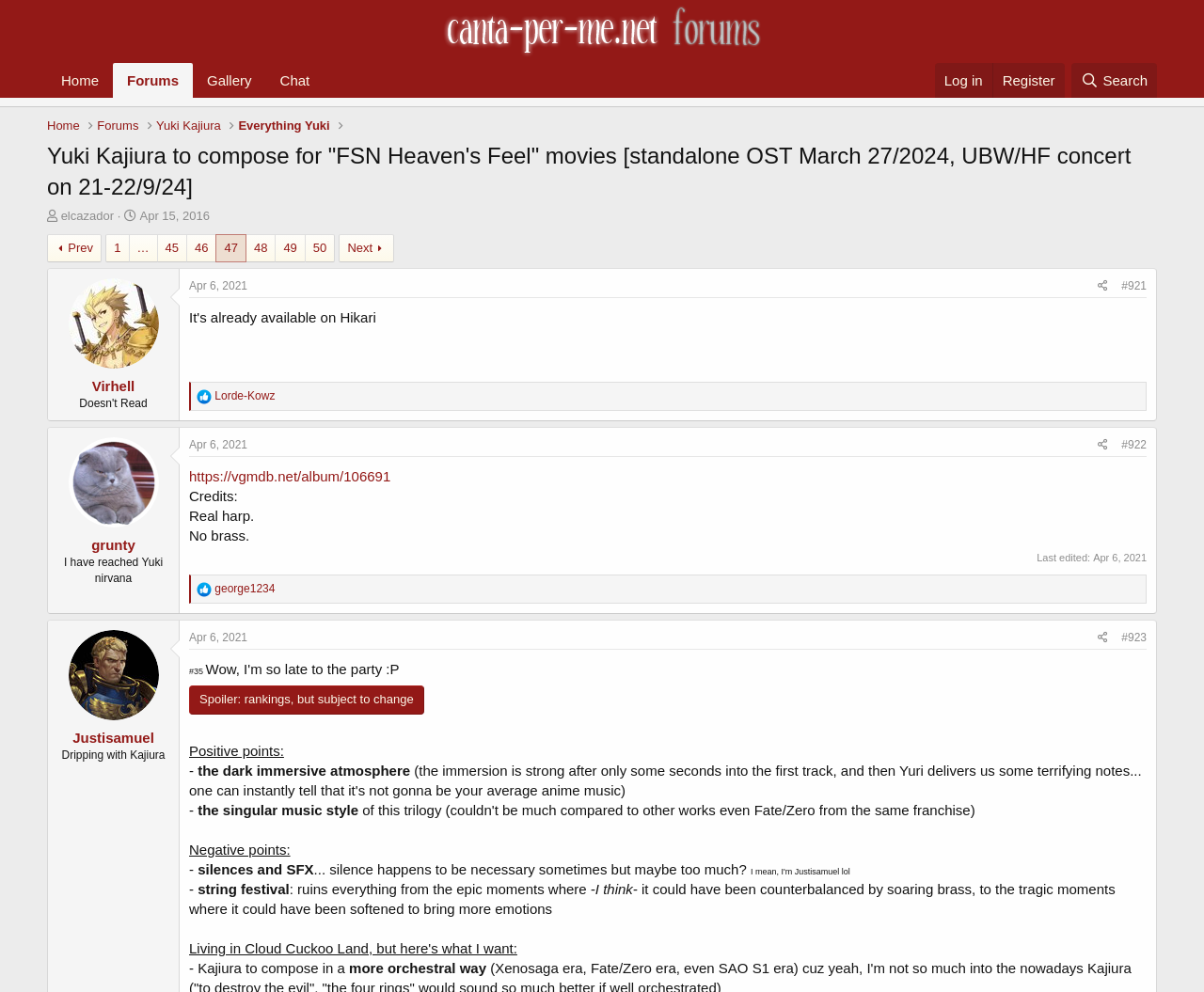Using the webpage screenshot, locate the HTML element that fits the following description and provide its bounding box: "45".

[0.131, 0.237, 0.155, 0.264]